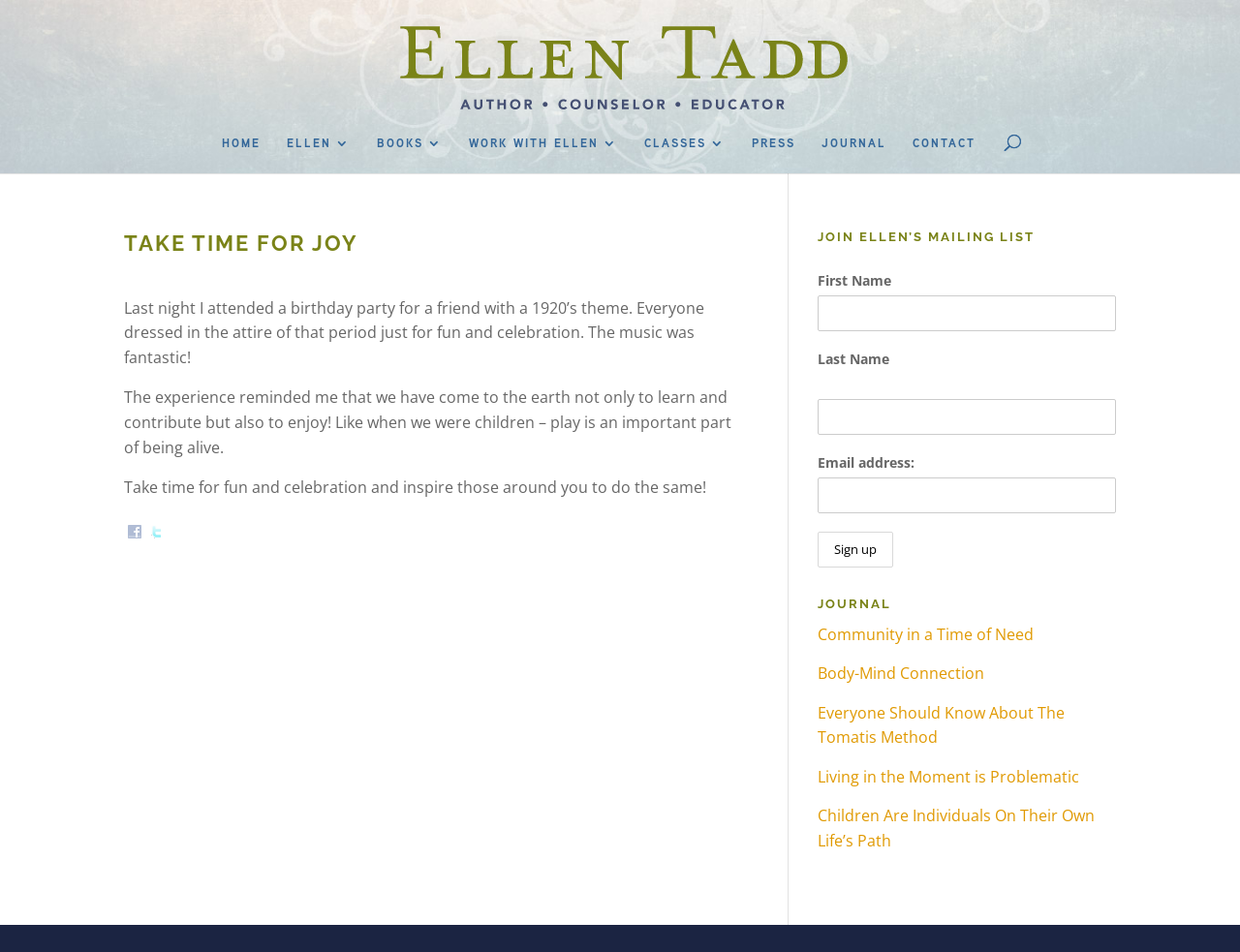Kindly respond to the following question with a single word or a brief phrase: 
What is the purpose of the form?

To join Ellen's mailing list